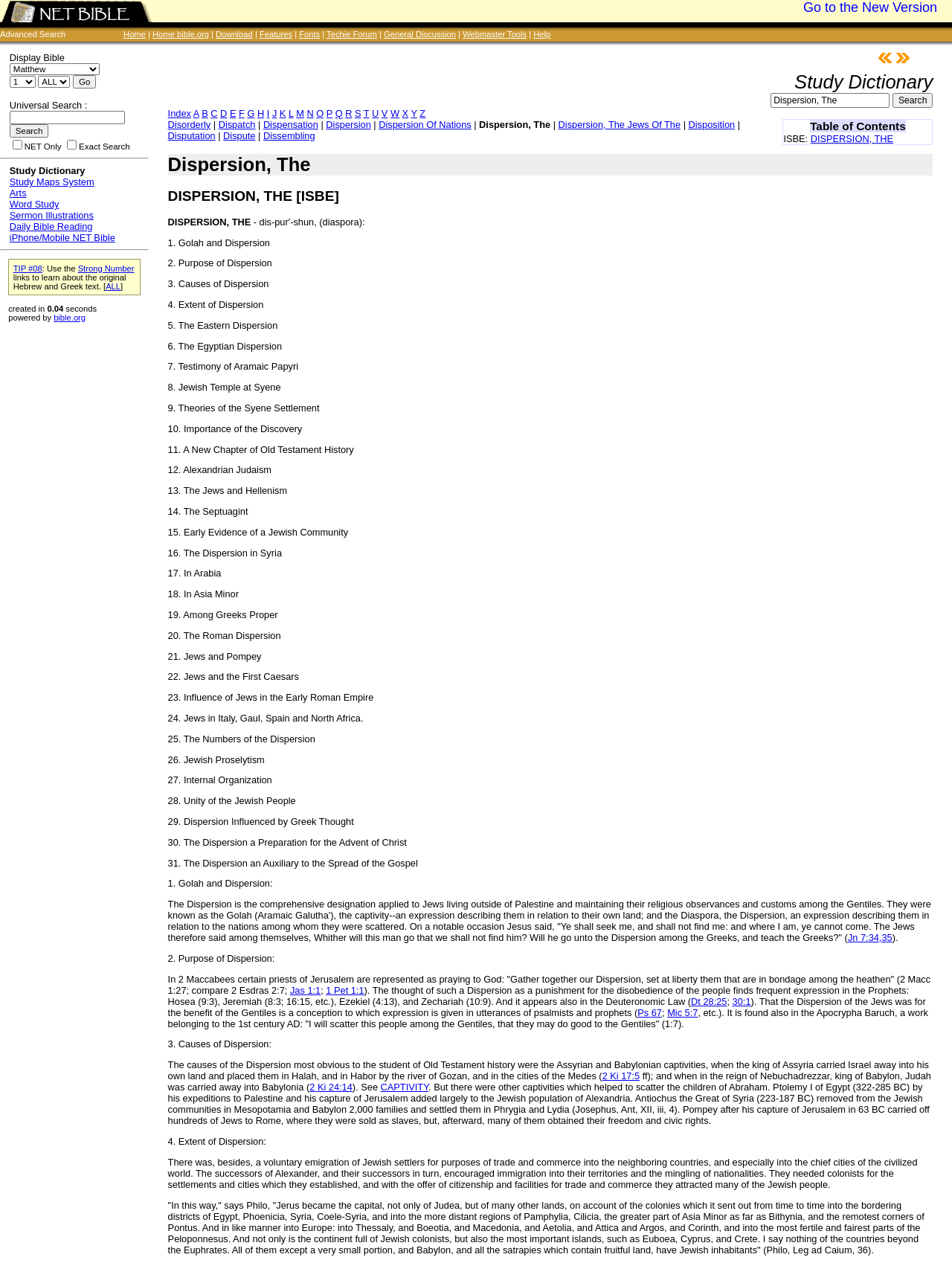Please locate the bounding box coordinates of the element's region that needs to be clicked to follow the instruction: "Search for a term". The bounding box coordinates should be provided as four float numbers between 0 and 1, i.e., [left, top, right, bottom].

[0.81, 0.073, 0.935, 0.085]